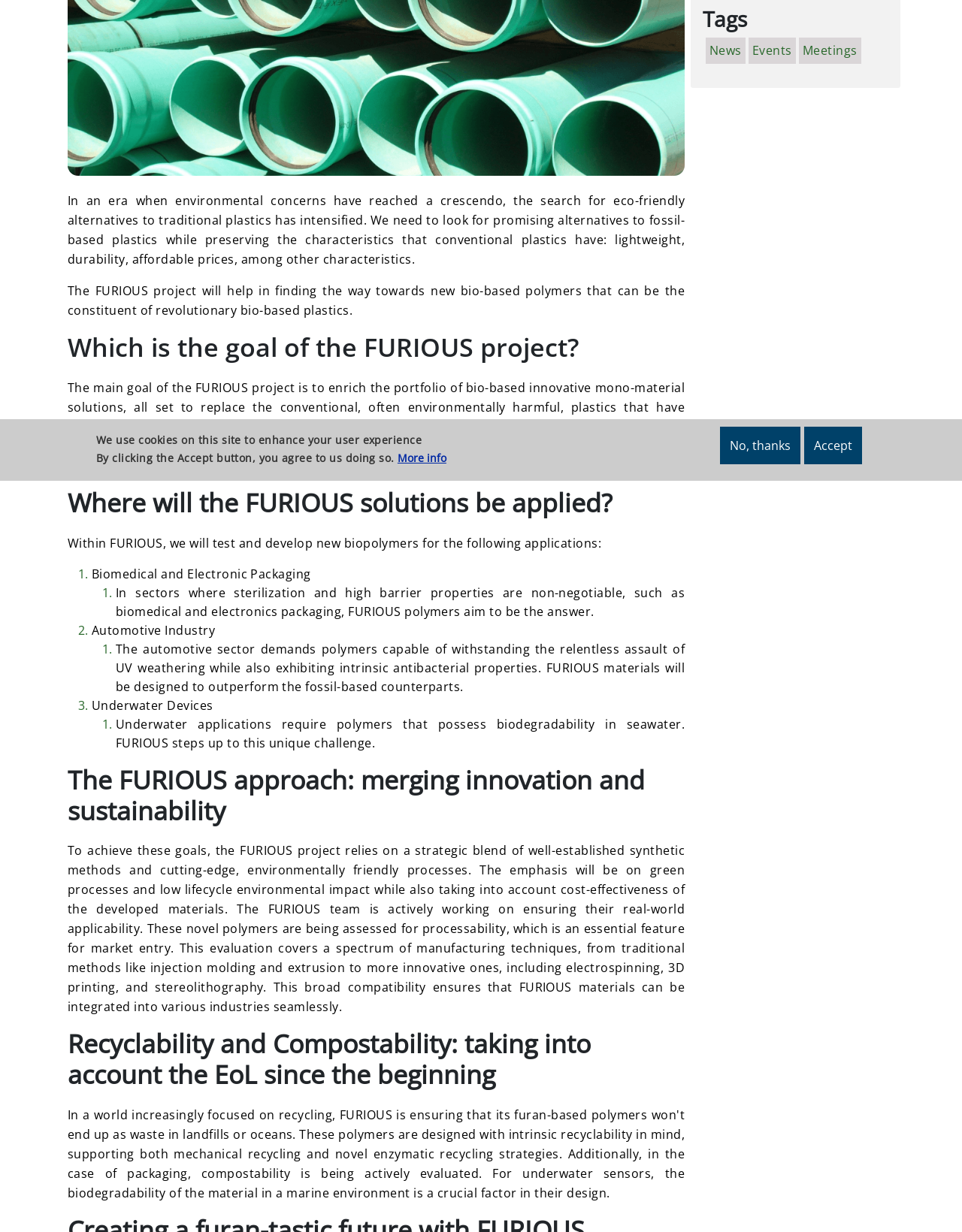For the given element description No, thanks, determine the bounding box coordinates of the UI element. The coordinates should follow the format (top-left x, top-left y, bottom-right x, bottom-right y) and be within the range of 0 to 1.

[0.748, 0.346, 0.832, 0.377]